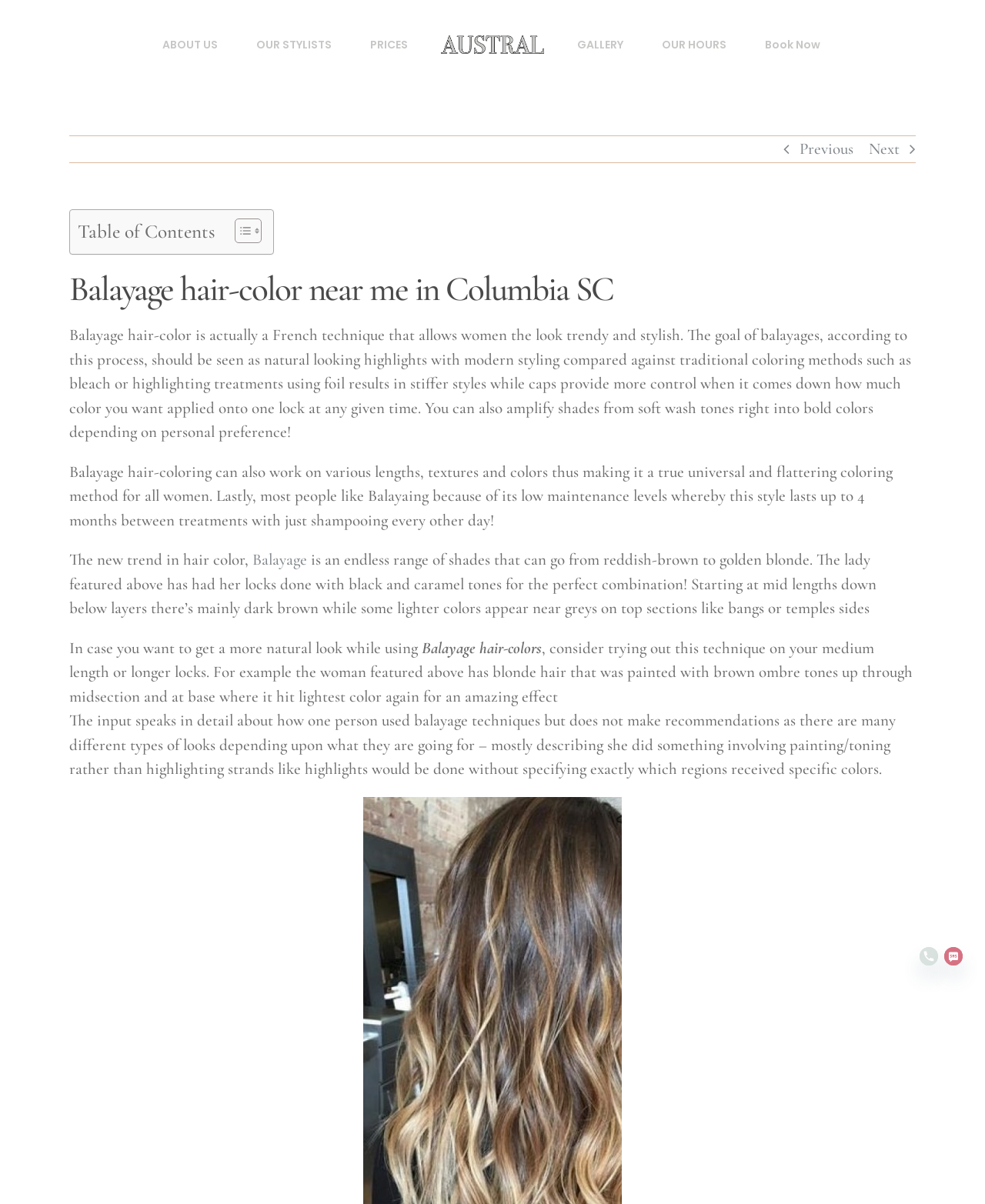Please answer the following question using a single word or phrase: 
What is the name of the salon?

Austral Salon Columbia SC